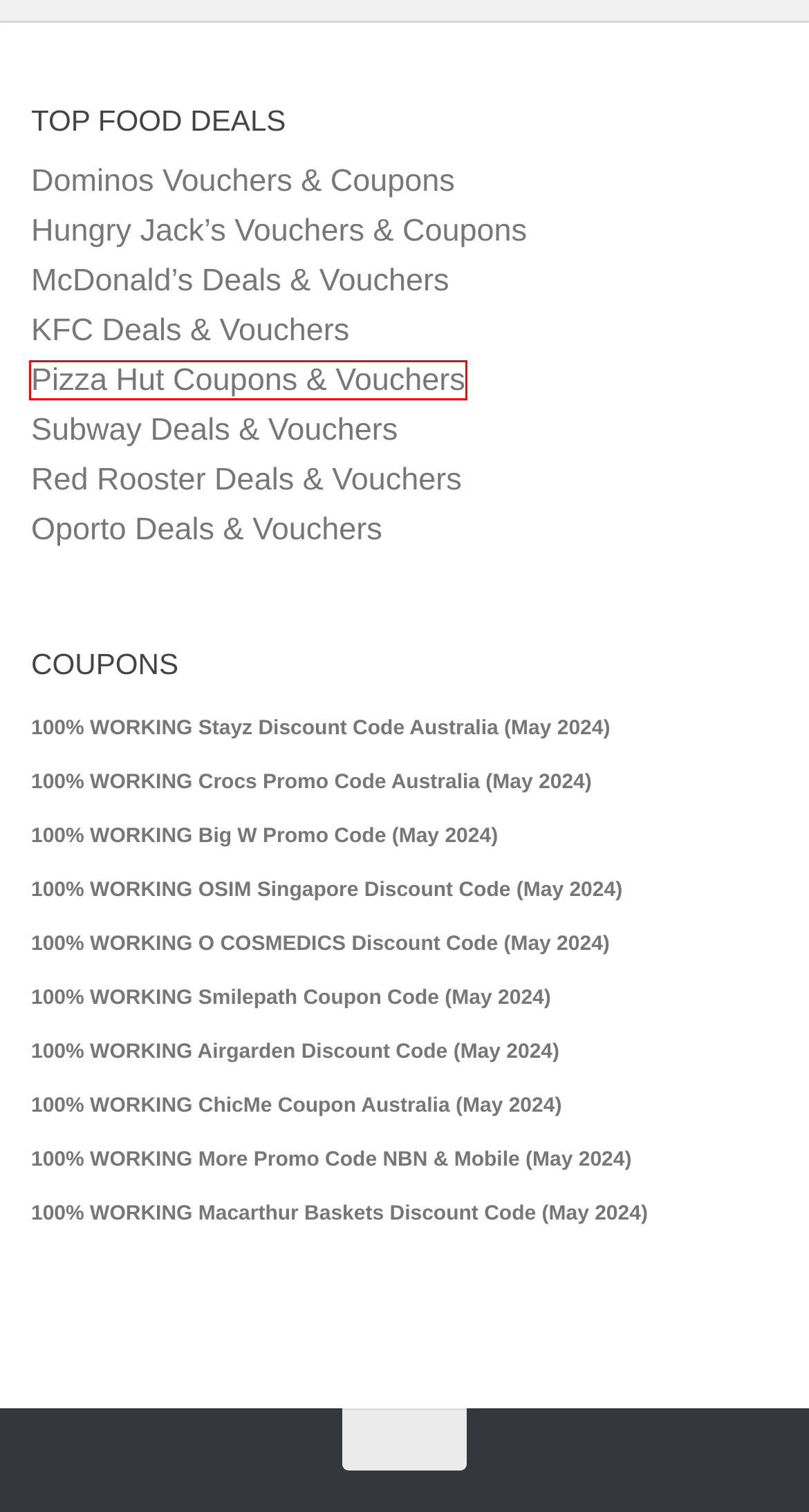You are presented with a screenshot of a webpage containing a red bounding box around a particular UI element. Select the best webpage description that matches the new webpage after clicking the element within the bounding box. Here are the candidates:
A. 100% WORKING More Promo Code NBN & Mobile (May 2024)
B. Subway Deals, Vouchers and Coupons (May 2024) | frugal feeds
C. 100% WORKING ChicMe Coupon Australia (May 2024)
D. 100% WORKING Airgarden Discount Code (May 2024)
E. 100% WORKING Macarthur Baskets Discount Code (May 2024)
F. KFC Deals, Vouchers and Coupons (May 2024) | frugal feeds
G. 50% off Pizza Hut Coupons & Vouchers (May 2024) | frugal feeds
H. 100% WORKING Stayz Discount Code Australia (May 2024)

G